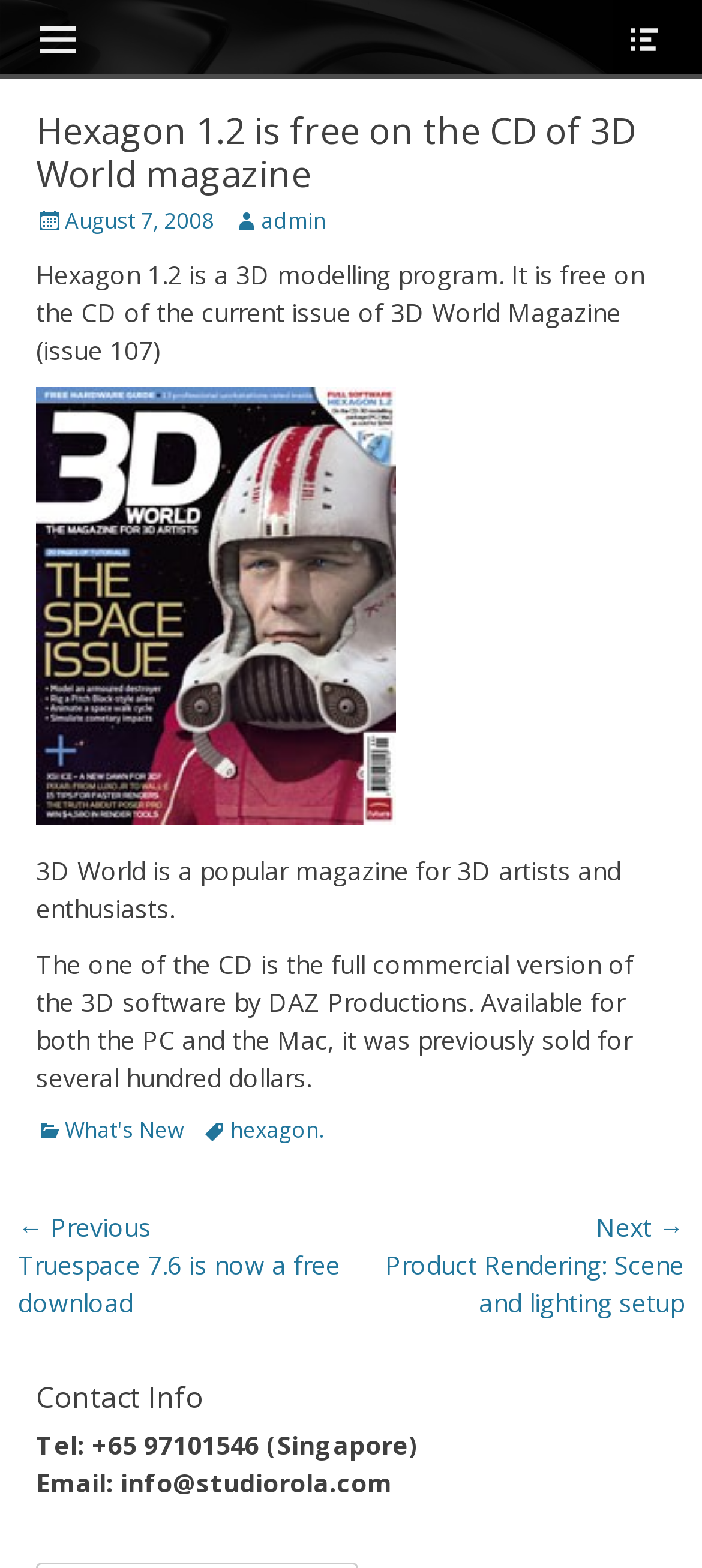Locate and provide the bounding box coordinates for the HTML element that matches this description: "aria-label="Search..." name="q" placeholder="Search..."".

None